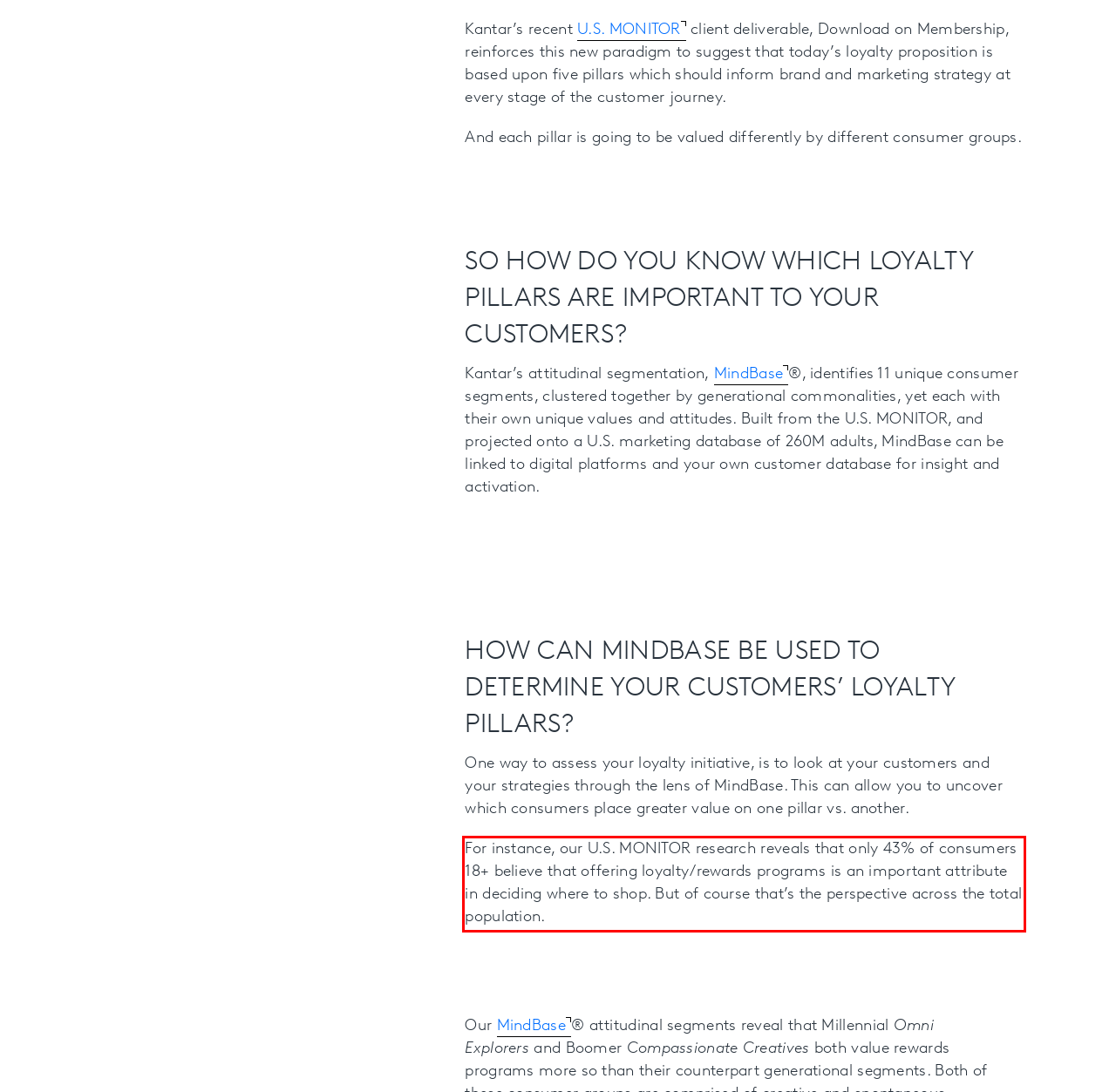By examining the provided screenshot of a webpage, recognize the text within the red bounding box and generate its text content.

For instance, our U.S. MONITOR research reveals that only 43% of consumers 18+ believe that offering loyalty/rewards programs is an important attribute in deciding where to shop. But of course that’s the perspective across the total population.